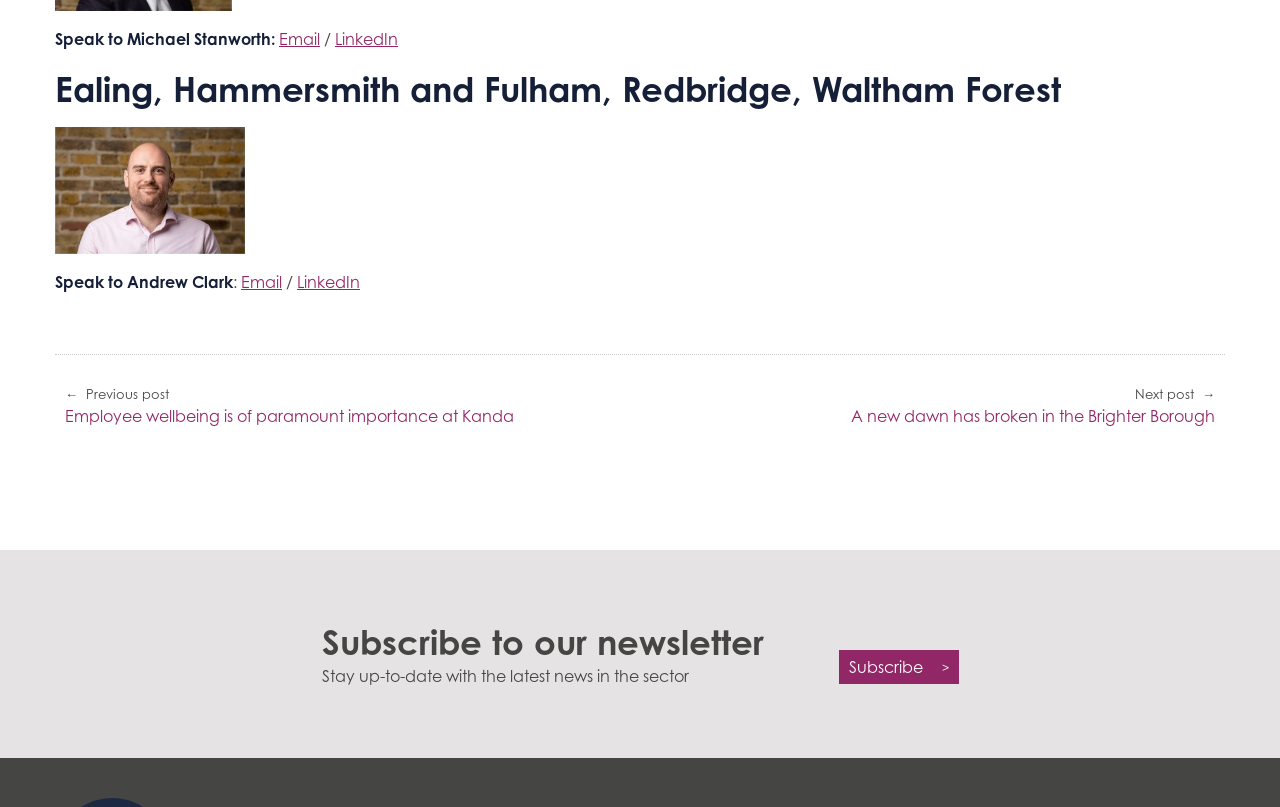Please indicate the bounding box coordinates of the element's region to be clicked to achieve the instruction: "Subscribe to the newsletter". Provide the coordinates as four float numbers between 0 and 1, i.e., [left, top, right, bottom].

[0.655, 0.806, 0.749, 0.848]